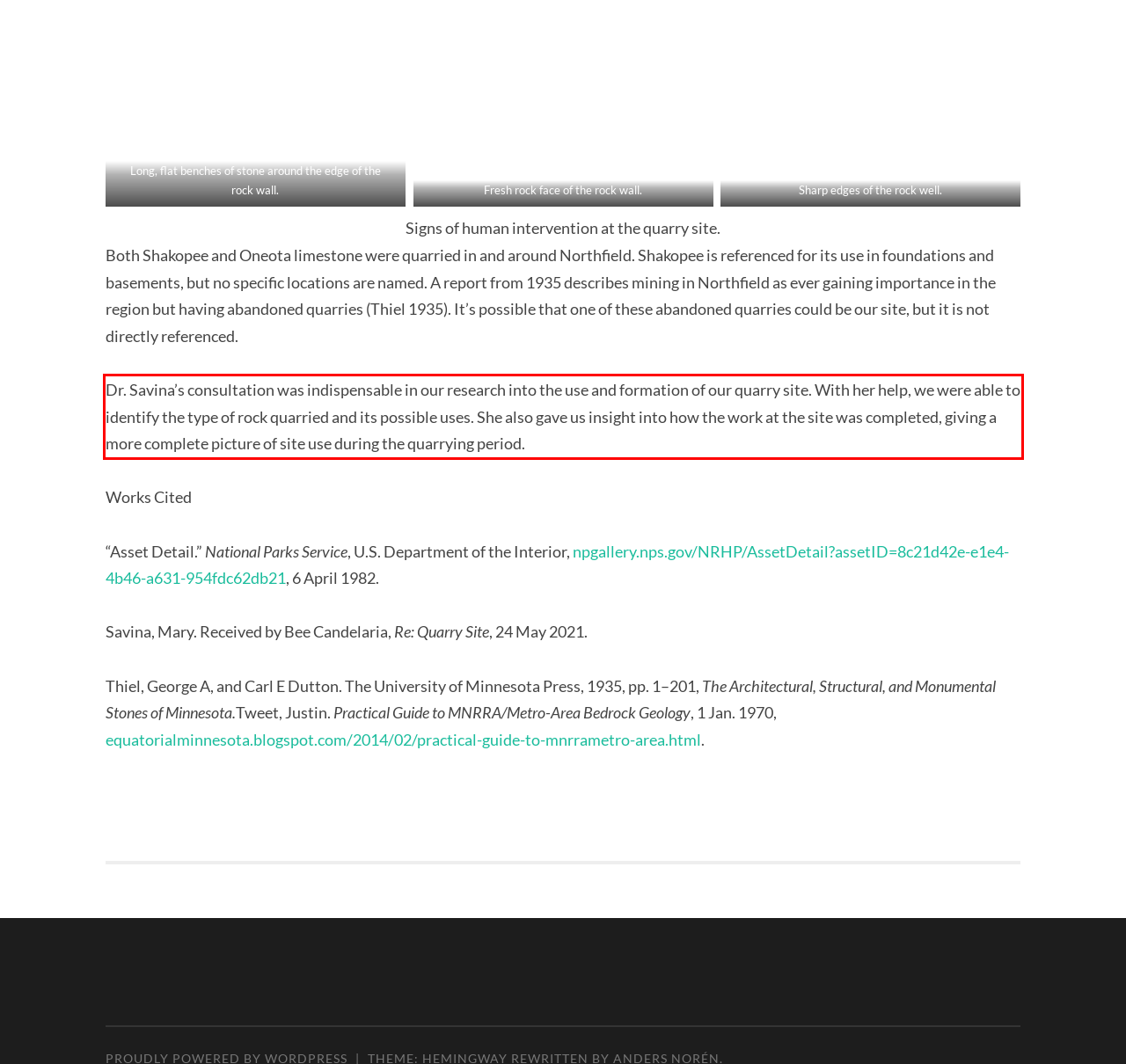You are presented with a screenshot containing a red rectangle. Extract the text found inside this red bounding box.

Dr. Savina’s consultation was indispensable in our research into the use and formation of our quarry site. With her help, we were able to identify the type of rock quarried and its possible uses. She also gave us insight into how the work at the site was completed, giving a more complete picture of site use during the quarrying period.